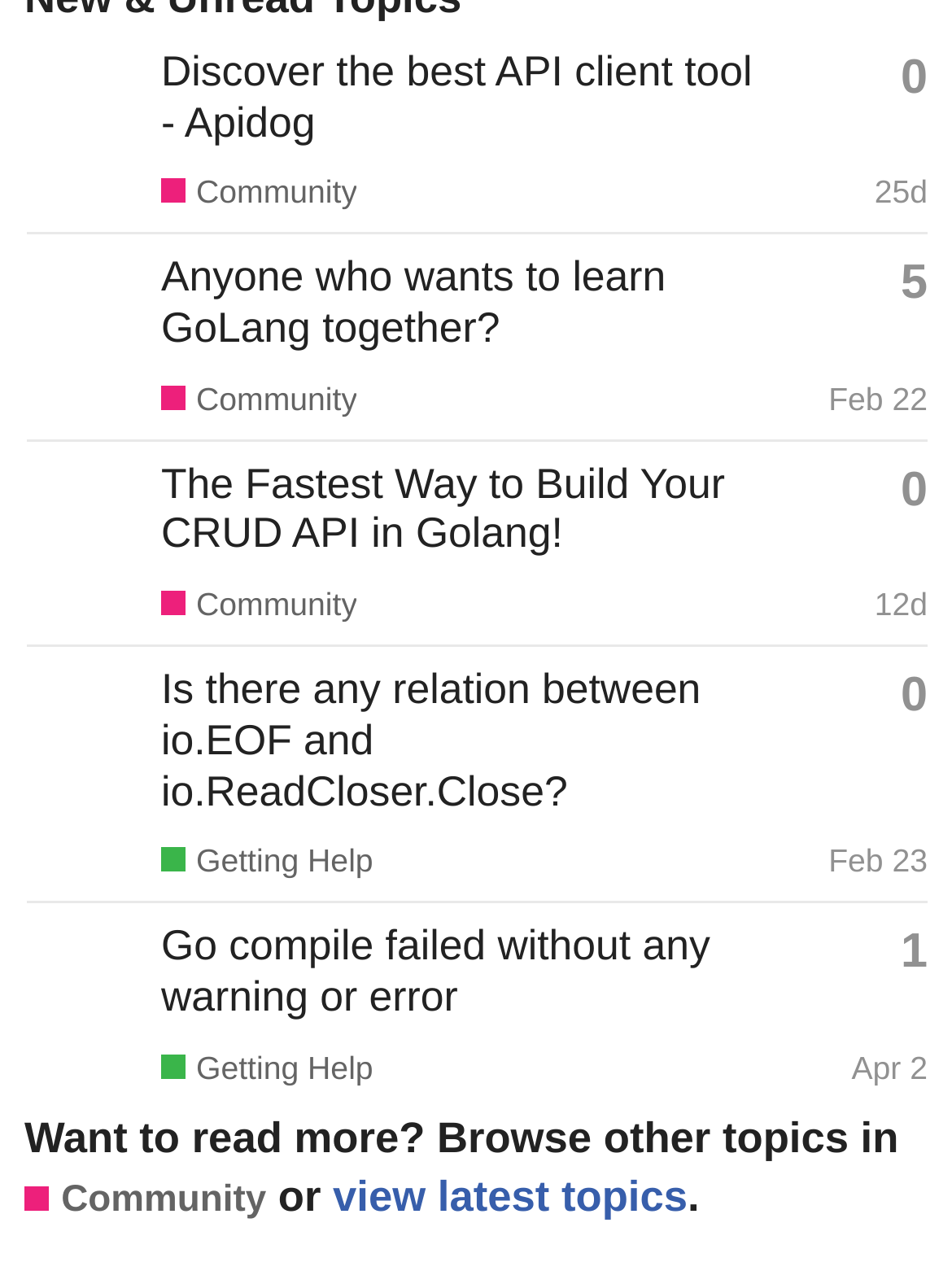How many topics are listed on this page?
Based on the image, provide your answer in one word or phrase.

4